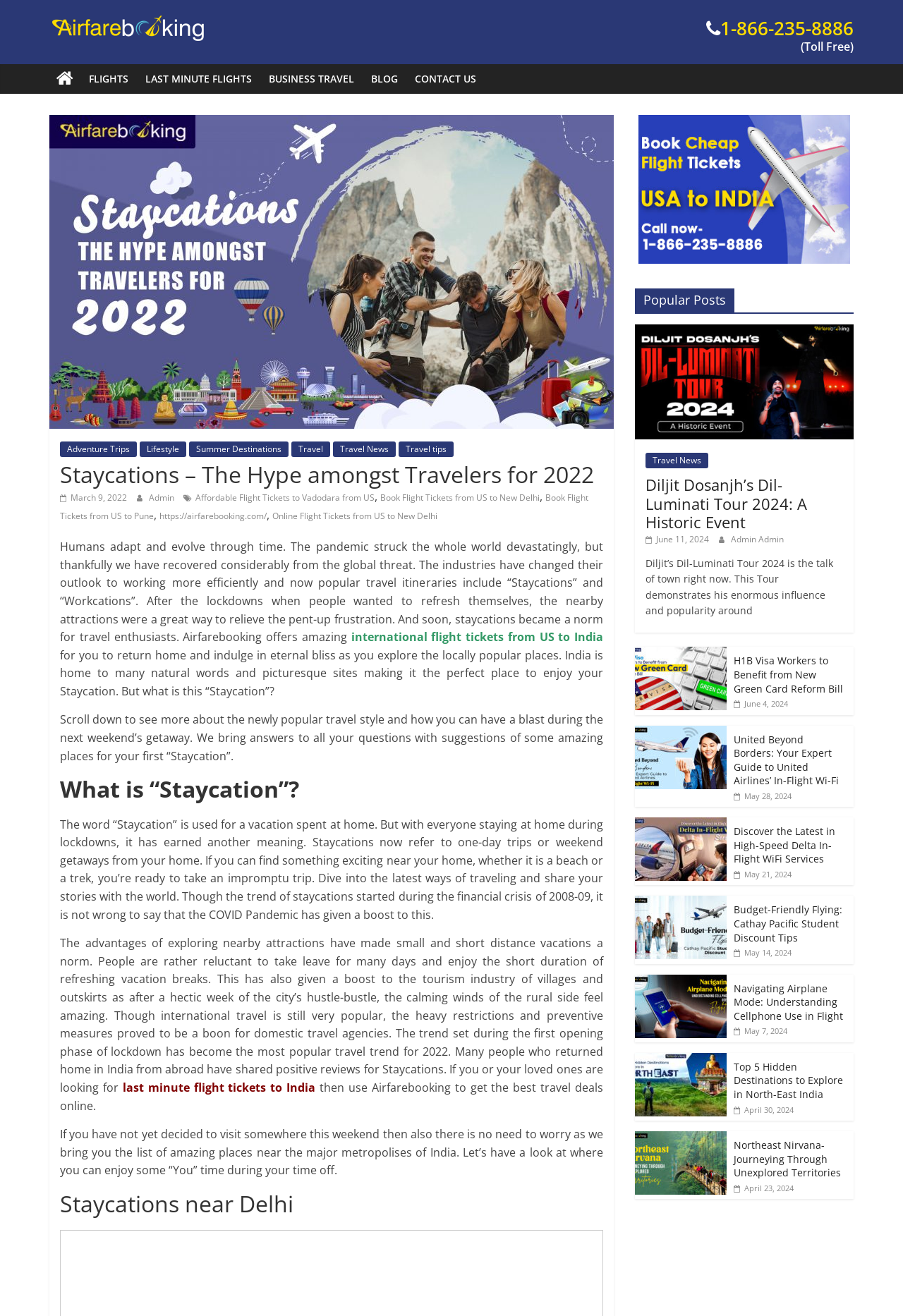What is the main topic of this webpage?
Using the image provided, answer with just one word or phrase.

Staycations